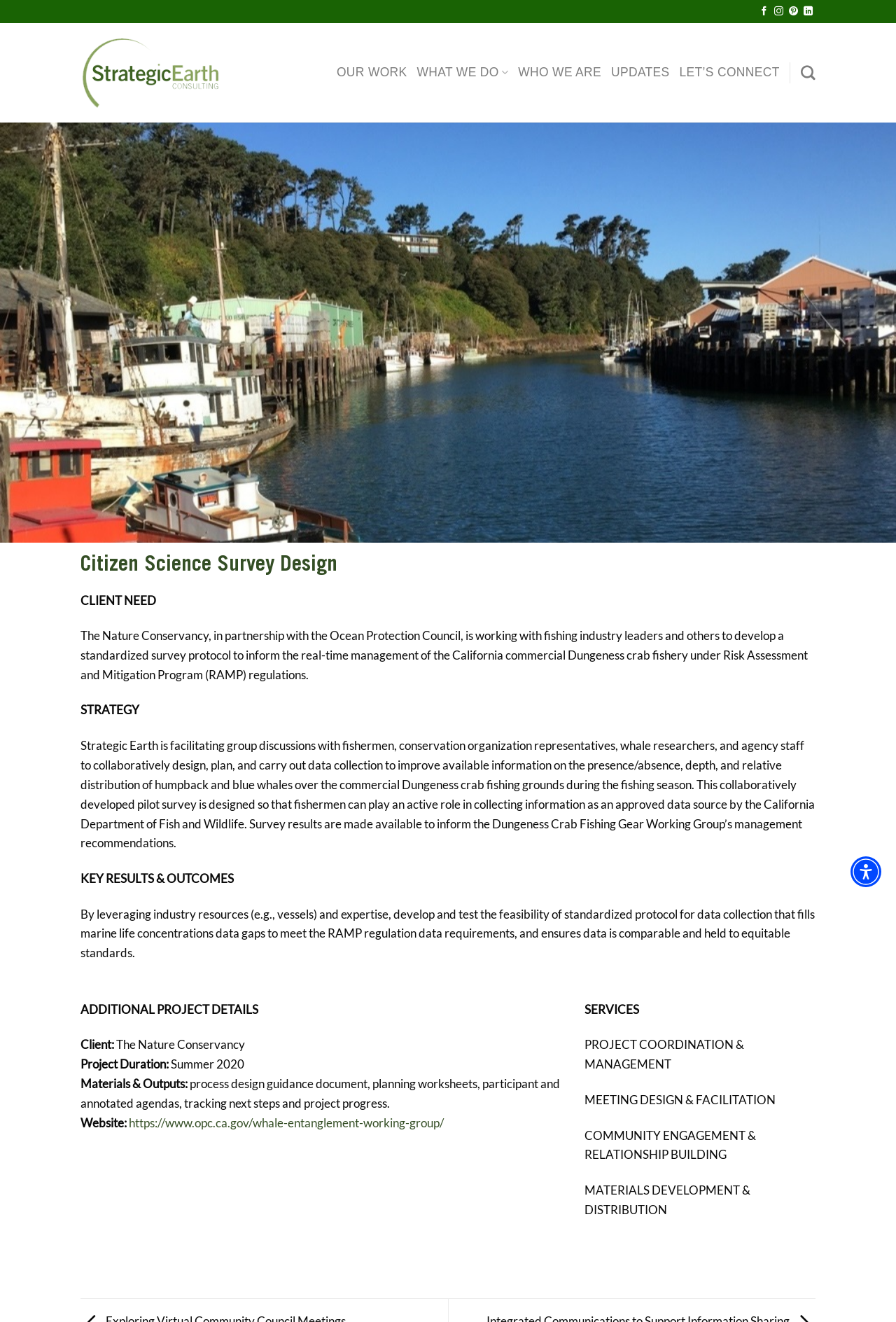Please locate the bounding box coordinates of the region I need to click to follow this instruction: "Go to top".

[0.95, 0.652, 0.983, 0.674]